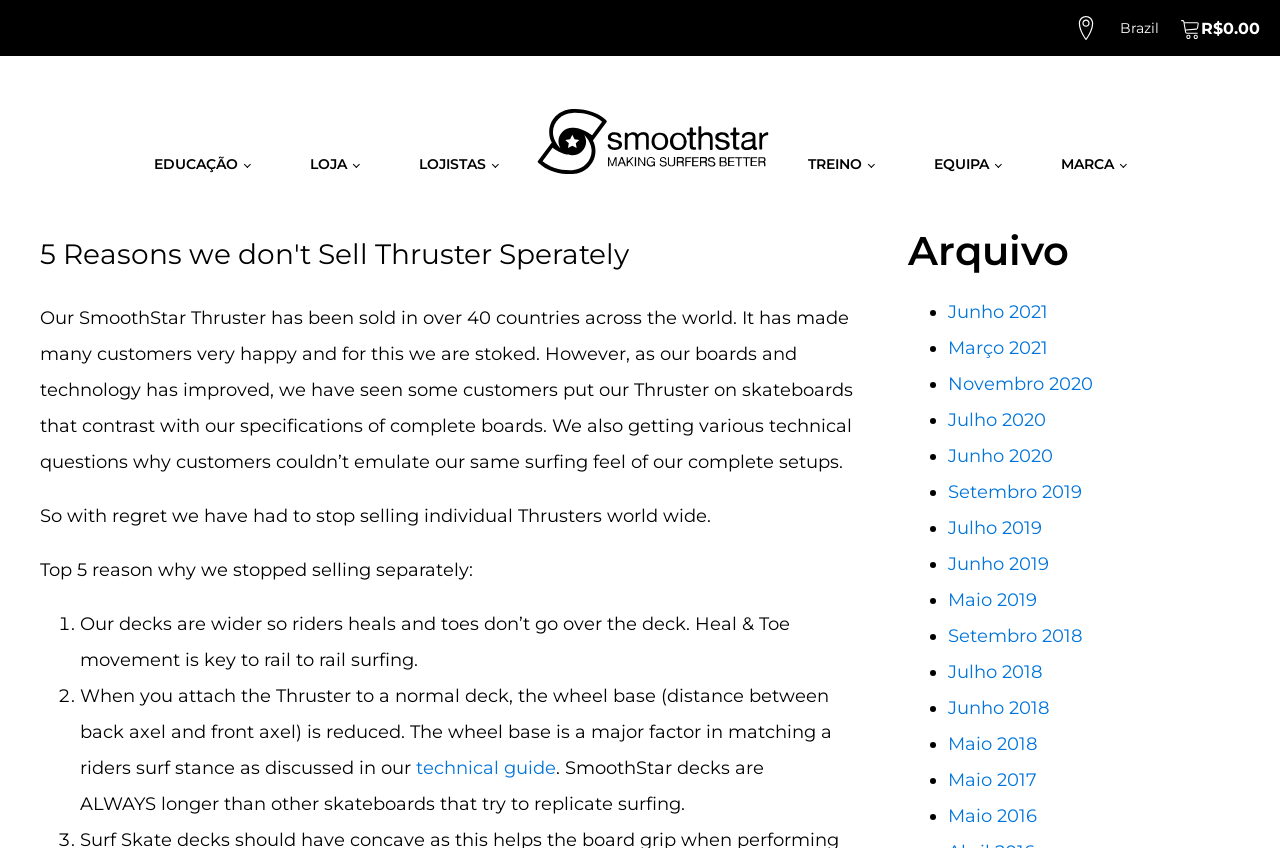Explain the webpage's design and content in an elaborate manner.

This webpage is about SmoothStar Brazil, a company that sells surf-inspired skateboards. At the top of the page, there is a small map icon with a marker on Brazil, indicating the company's location. Next to the map icon, there is a text "Brazil" and a link showing the price "R$0.00" with a cart icon.

The main content of the page is divided into sections. The first section has a heading "5 Reasons we don't Sell Thruster Separately" and a paragraph explaining that the company has stopped selling individual Thrusters worldwide due to customers using them on skateboards that don't meet their specifications.

Below this section, there are five reasons listed as to why the company stopped selling Thrusters separately. Each reason is accompanied by a brief explanation, with the first reason being that their decks are wider to accommodate riders' heels and toes, and the second reason being that the wheelbase is reduced when attaching a Thruster to a normal deck.

On the right side of the page, there is a section with a heading "Arquivo" (which means "Archive" in Portuguese) that lists various months and years, likely linking to archived blog posts or news articles.

At the top of the page, there is a navigation menu with links to "EDUCAÇÃO", "LOJA", "LOJISTAS", "TREINO", "EQUIPA", and "MARCA", which are likely categories or sections of the website.